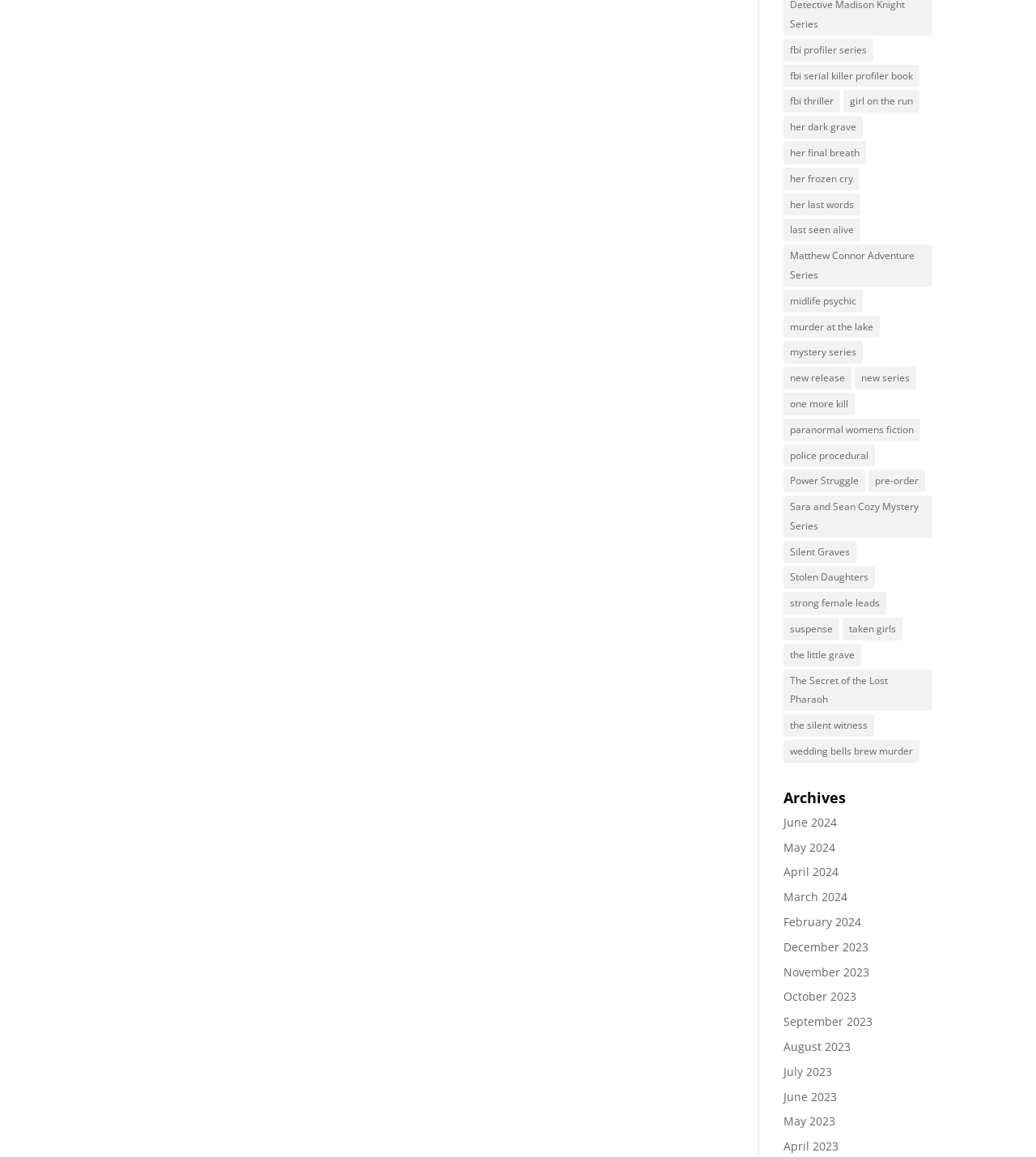Determine the bounding box coordinates for the clickable element required to fulfill the instruction: "Browse FBI profiler series". Provide the coordinates as four float numbers between 0 and 1, i.e., [left, top, right, bottom].

[0.756, 0.033, 0.843, 0.053]